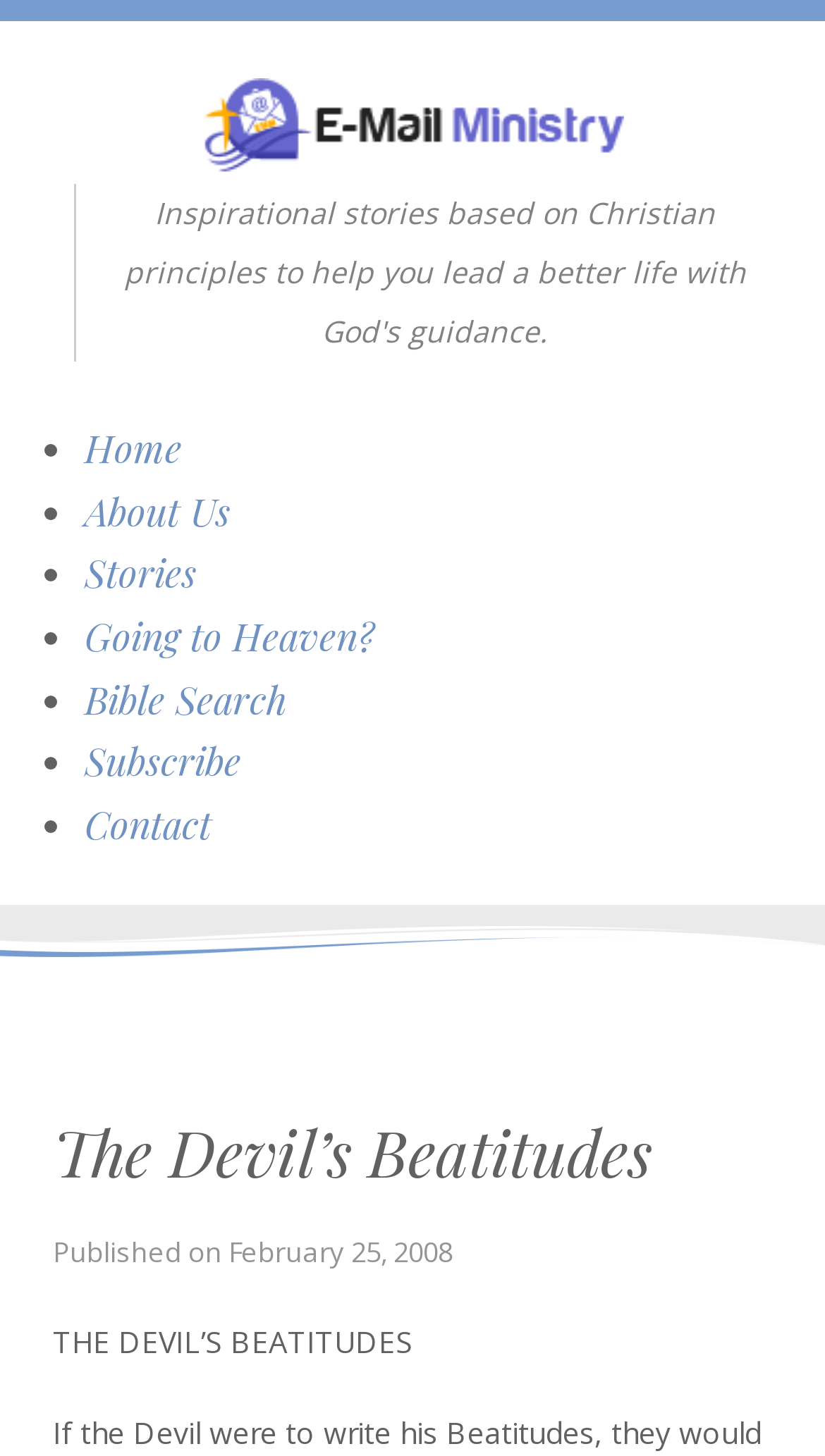Based on the element description: "Going to Heaven?", identify the bounding box coordinates for this UI element. The coordinates must be four float numbers between 0 and 1, listed as [left, top, right, bottom].

[0.103, 0.419, 0.454, 0.454]